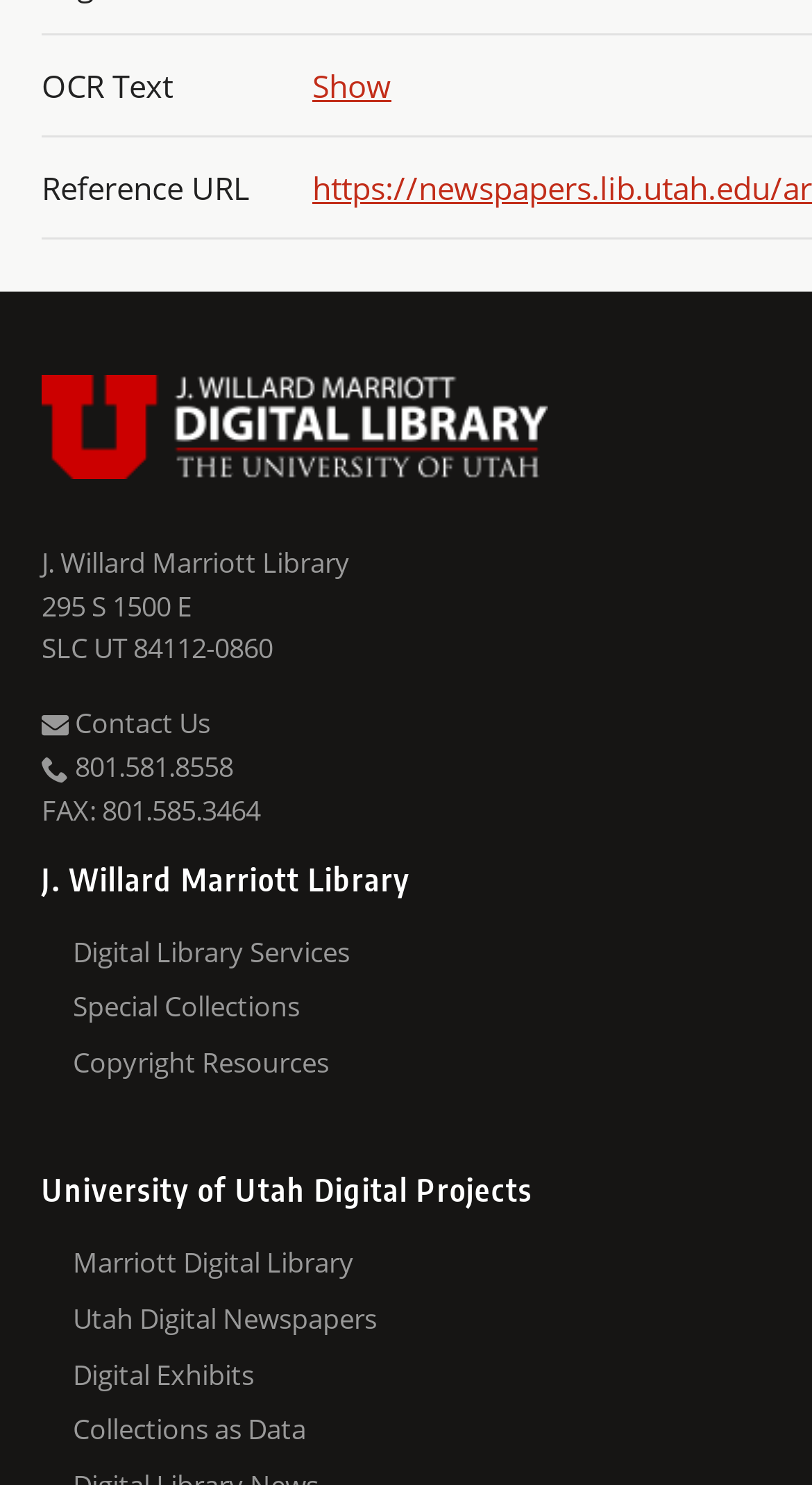Please determine the bounding box coordinates of the element to click on in order to accomplish the following task: "explore the digital library services". Ensure the coordinates are four float numbers ranging from 0 to 1, i.e., [left, top, right, bottom].

[0.09, 0.238, 0.949, 0.275]